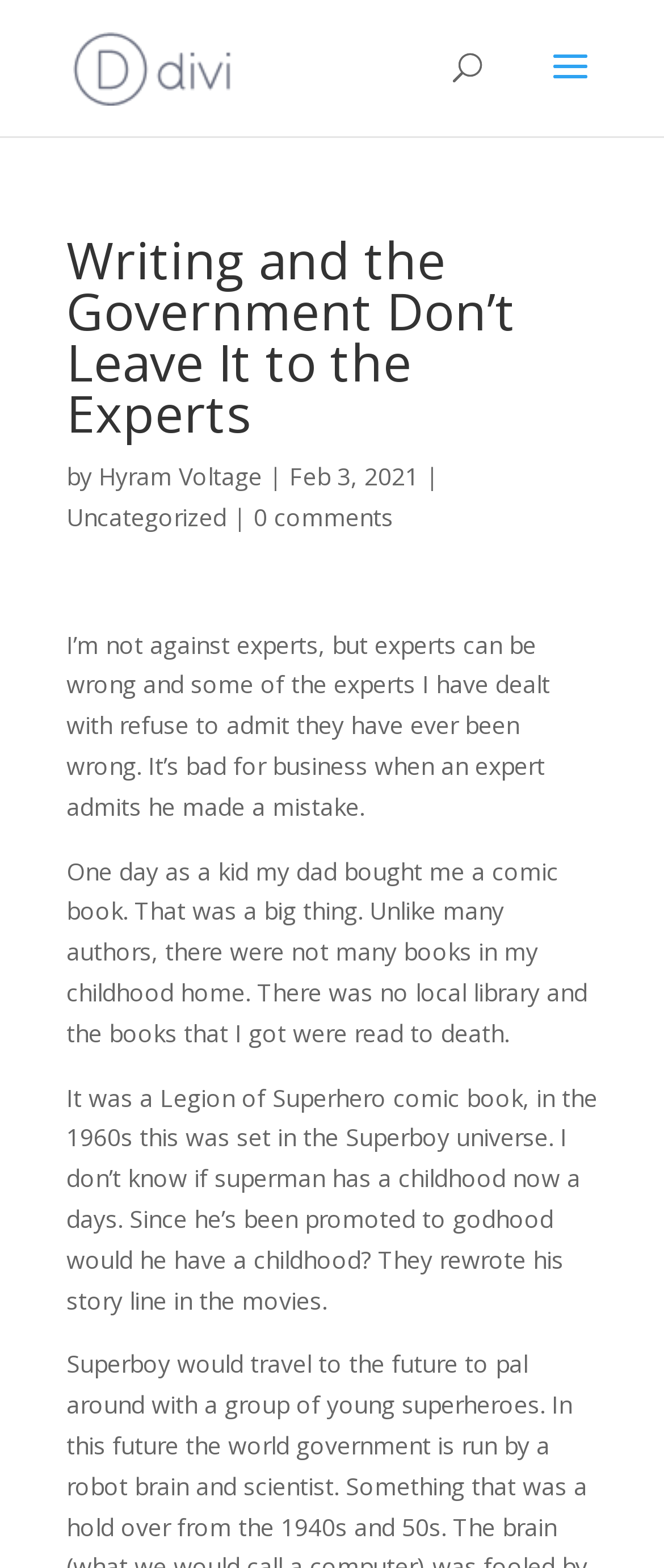What type of comic book did the author's dad buy?
Based on the image content, provide your answer in one word or a short phrase.

Legion of Superhero